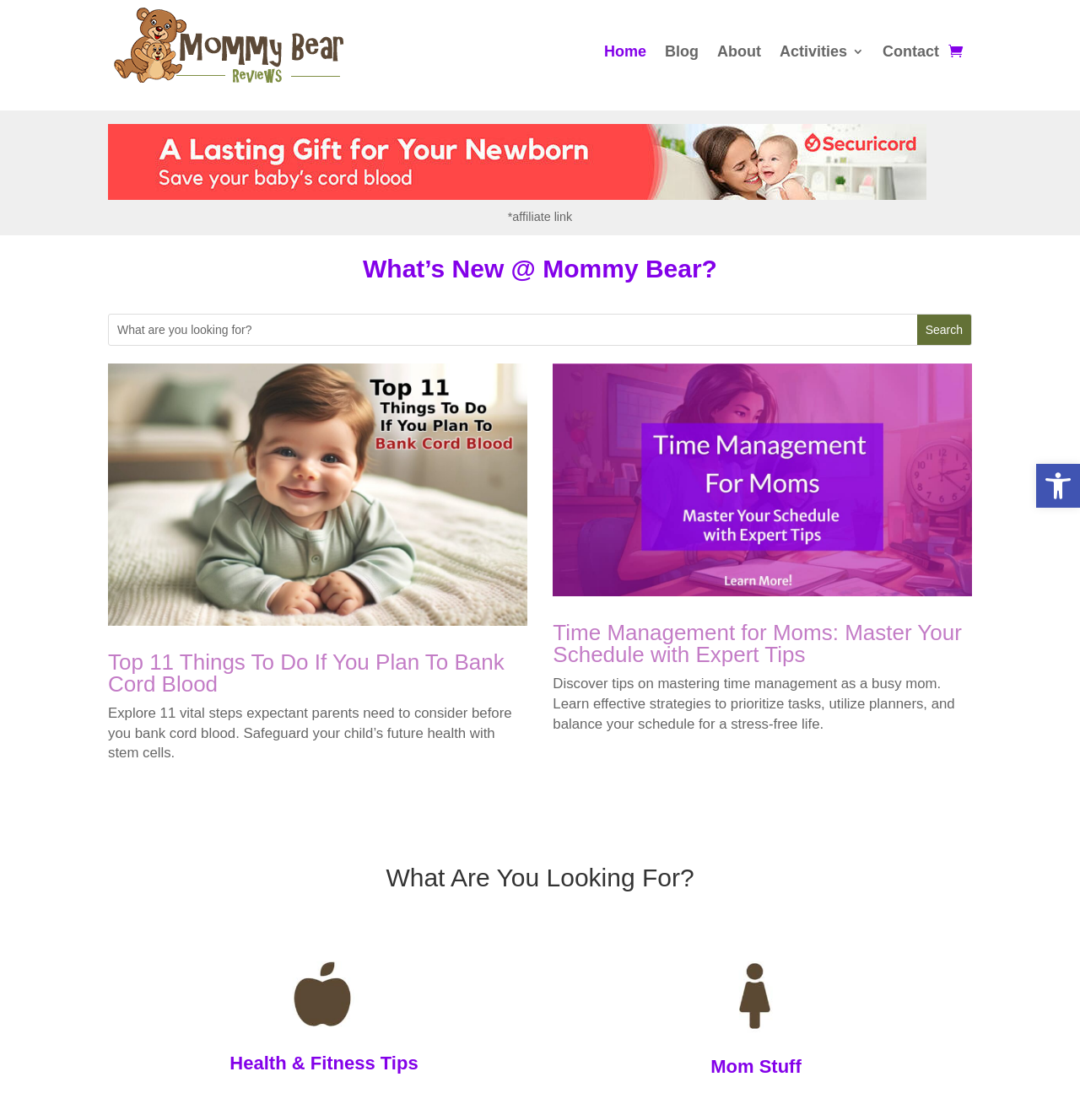Identify the bounding box coordinates of the area that should be clicked in order to complete the given instruction: "Click the 'Contact' link". The bounding box coordinates should be four float numbers between 0 and 1, i.e., [left, top, right, bottom].

[0.817, 0.04, 0.87, 0.057]